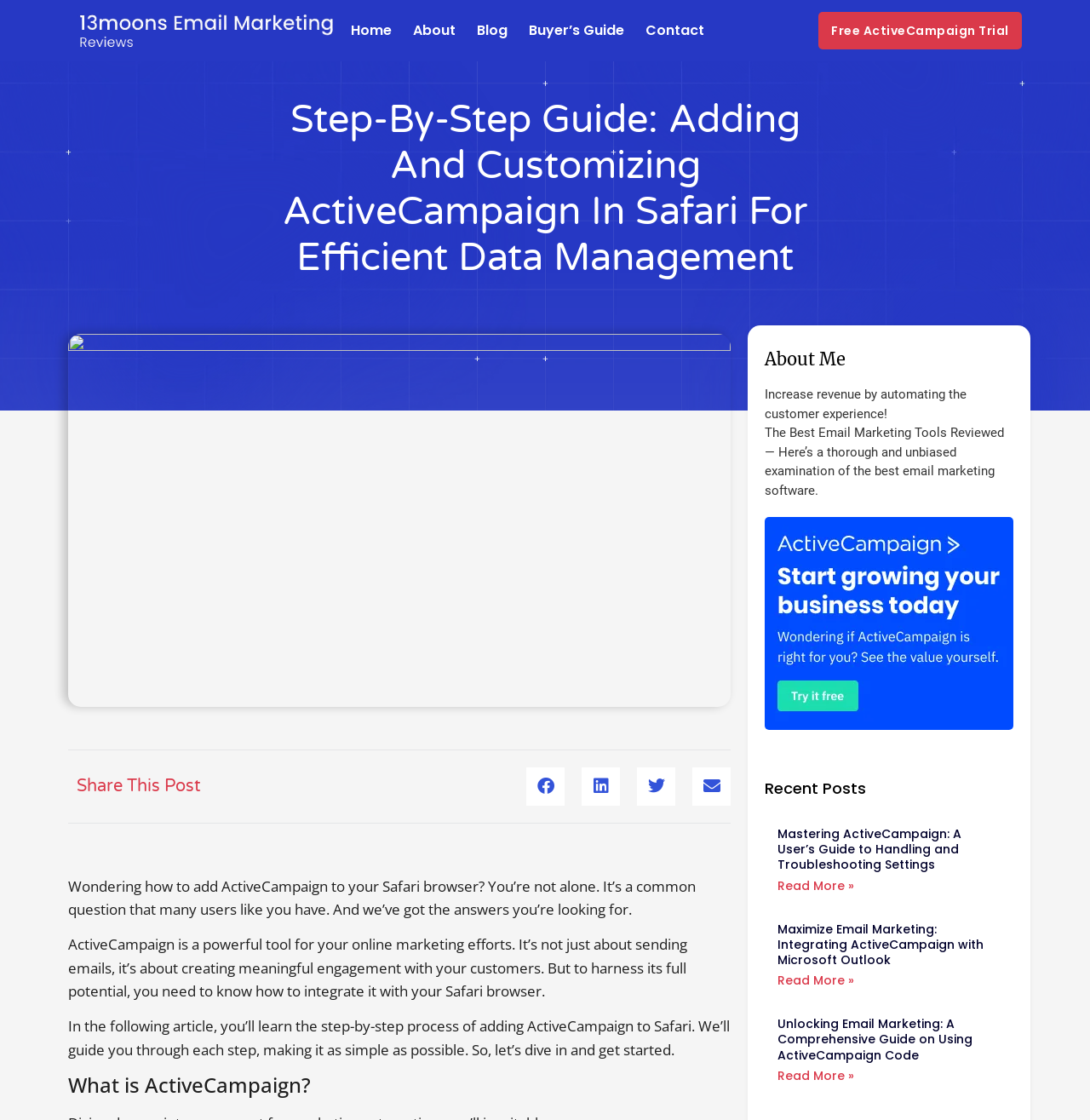Determine the bounding box coordinates of the section to be clicked to follow the instruction: "Click on the 'Home' link". The coordinates should be given as four float numbers between 0 and 1, formatted as [left, top, right, bottom].

[0.322, 0.0, 0.359, 0.055]